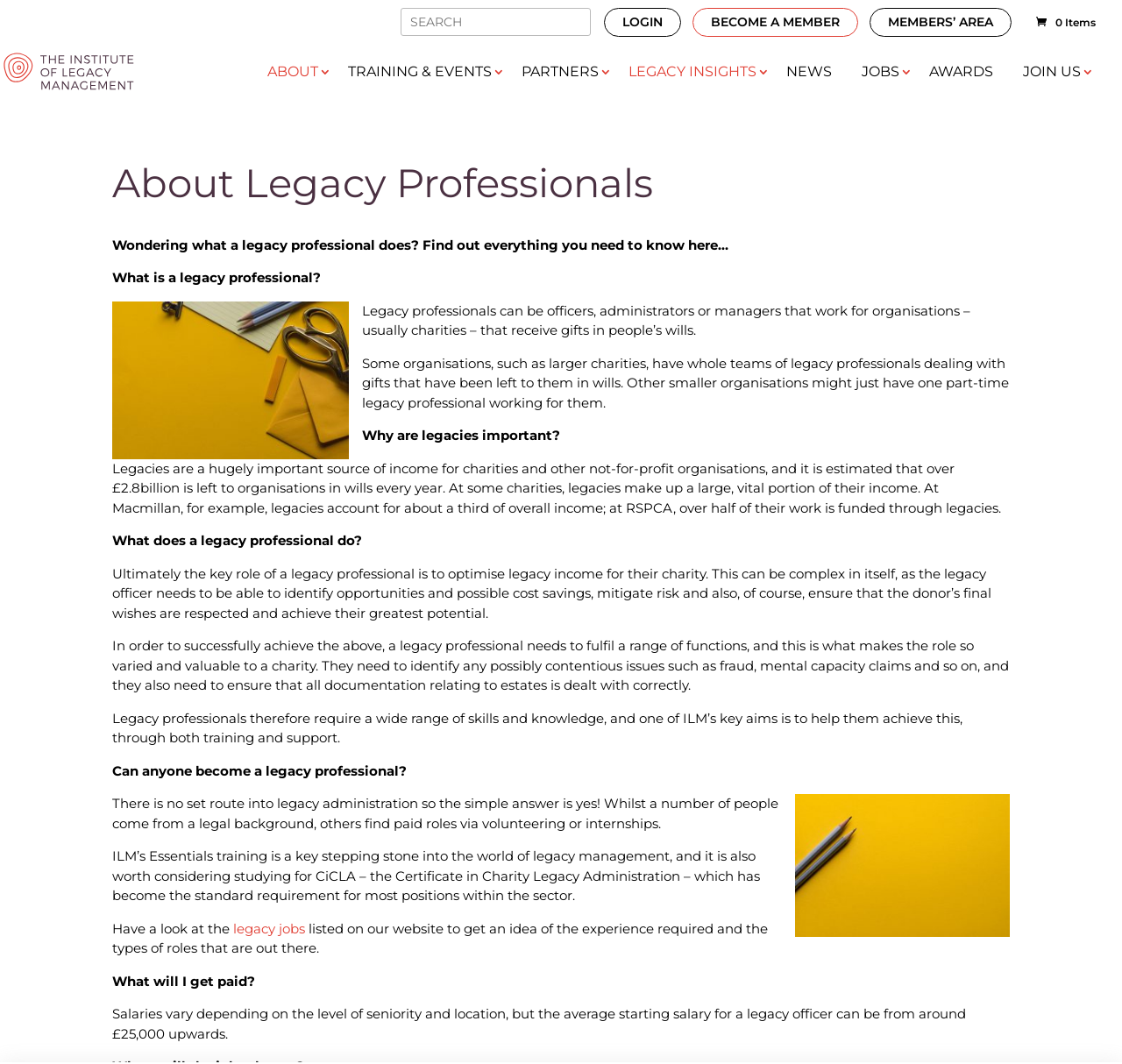How can one become a legacy professional?
Look at the image and answer with only one word or phrase.

No set route